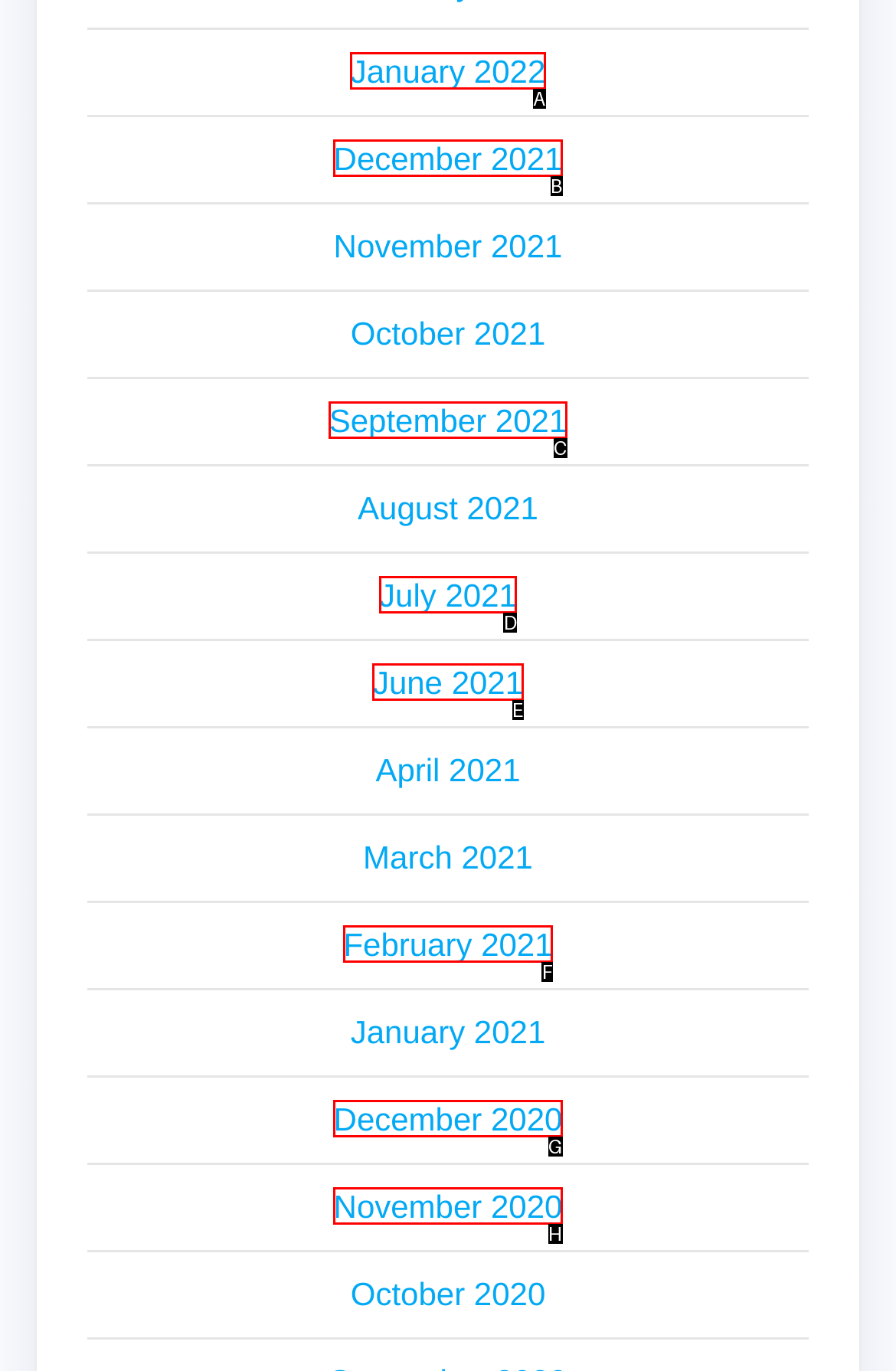Tell me which option best matches the description: February 2021
Answer with the option's letter from the given choices directly.

F